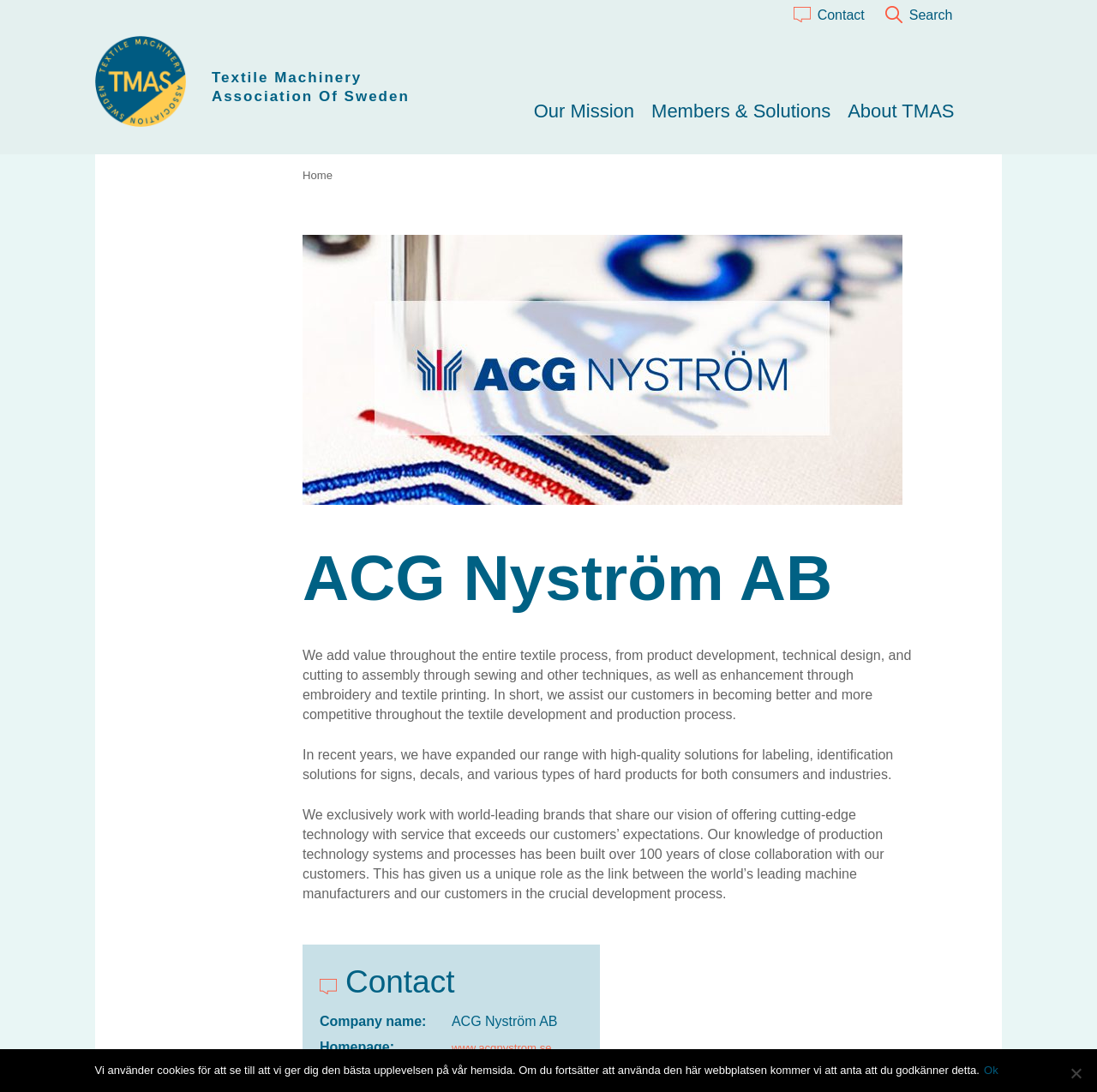Predict the bounding box coordinates of the area that should be clicked to accomplish the following instruction: "Read about Marathon of Parallel Programming 2023". The bounding box coordinates should consist of four float numbers between 0 and 1, i.e., [left, top, right, bottom].

None